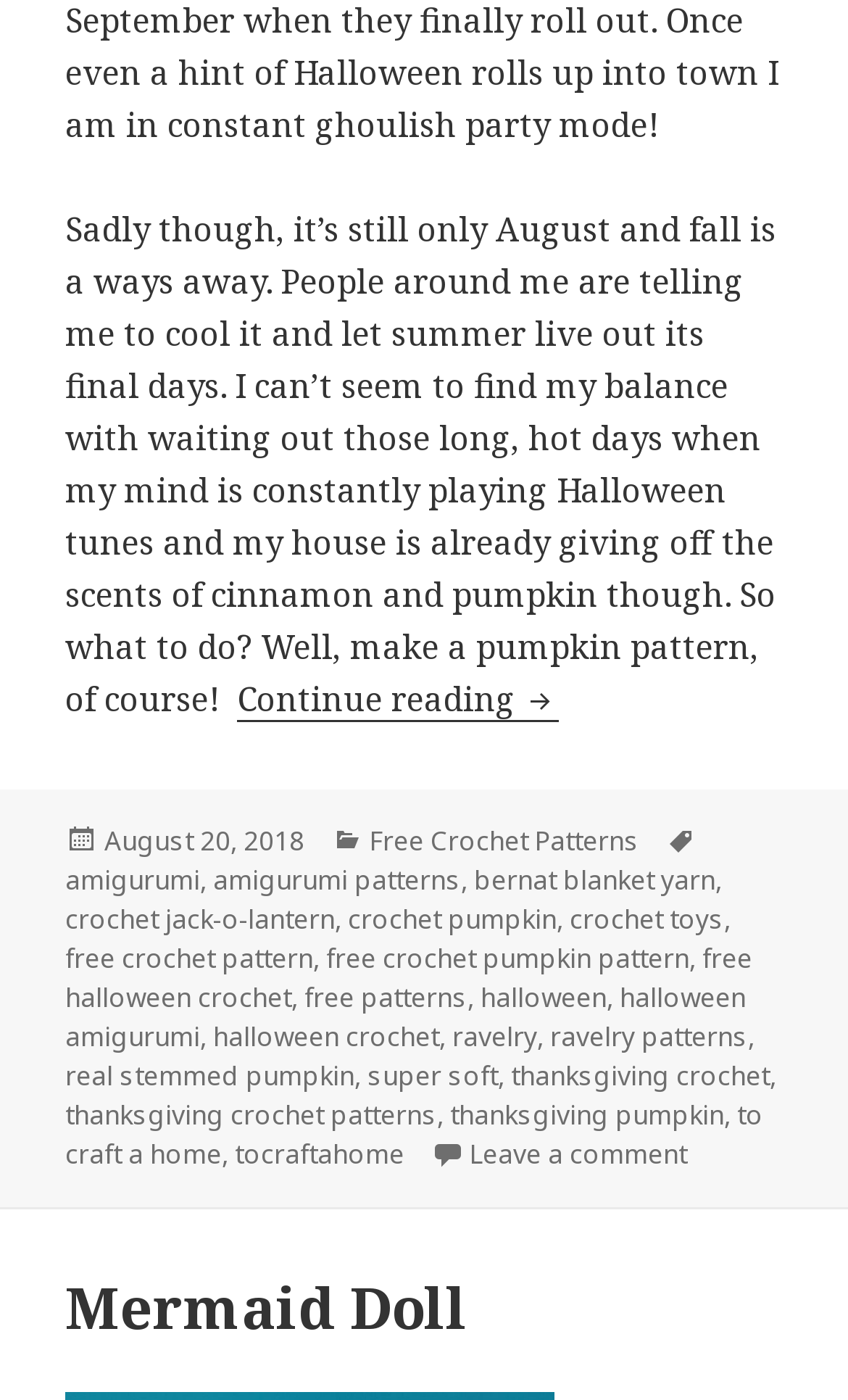Show the bounding box coordinates of the region that should be clicked to follow the instruction: "Explore free crochet patterns."

[0.436, 0.587, 0.754, 0.615]